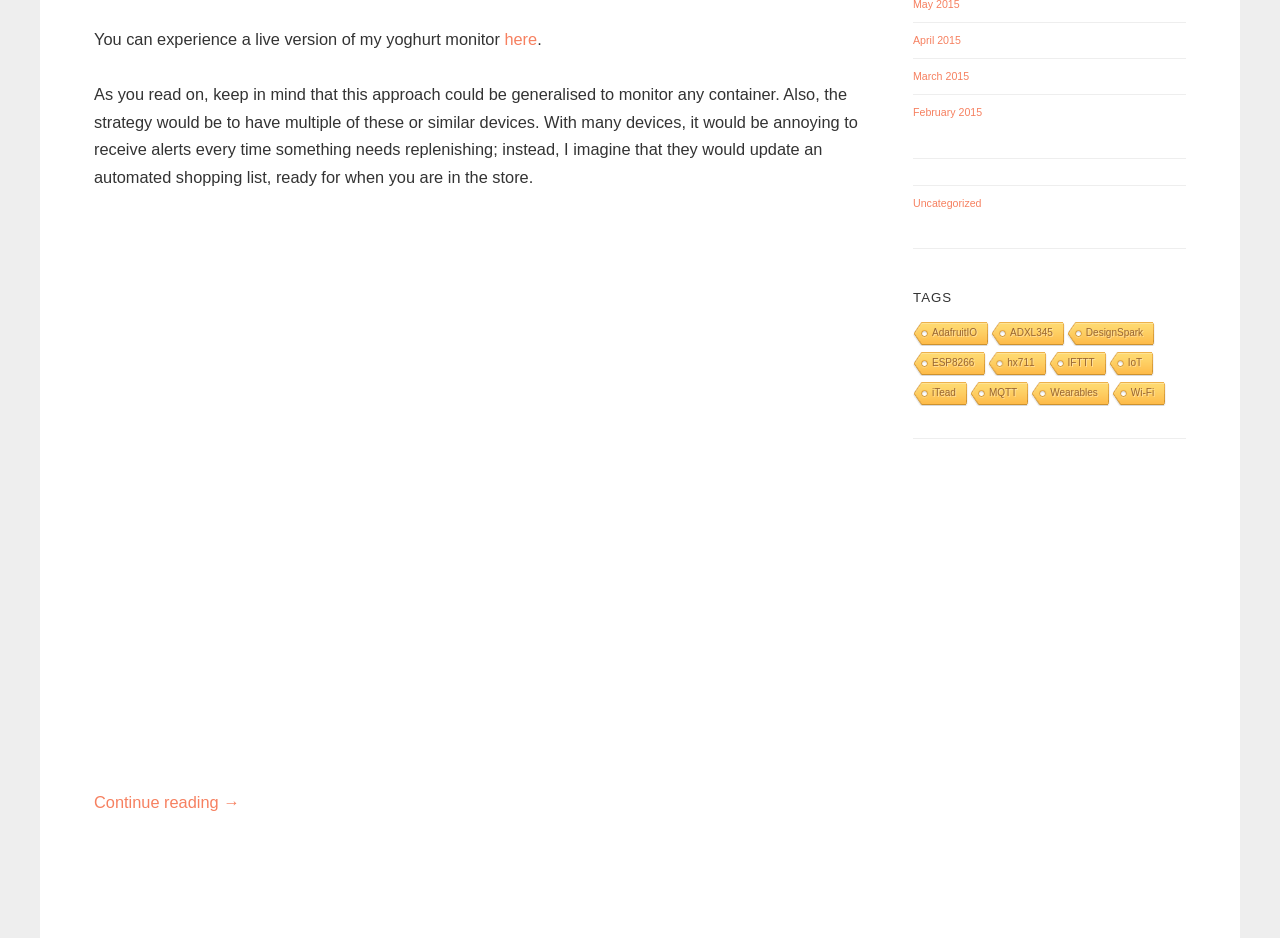Kindly provide the bounding box coordinates of the section you need to click on to fulfill the given instruction: "Click the link to experience a live version of the yoghurt monitor".

[0.394, 0.032, 0.42, 0.051]